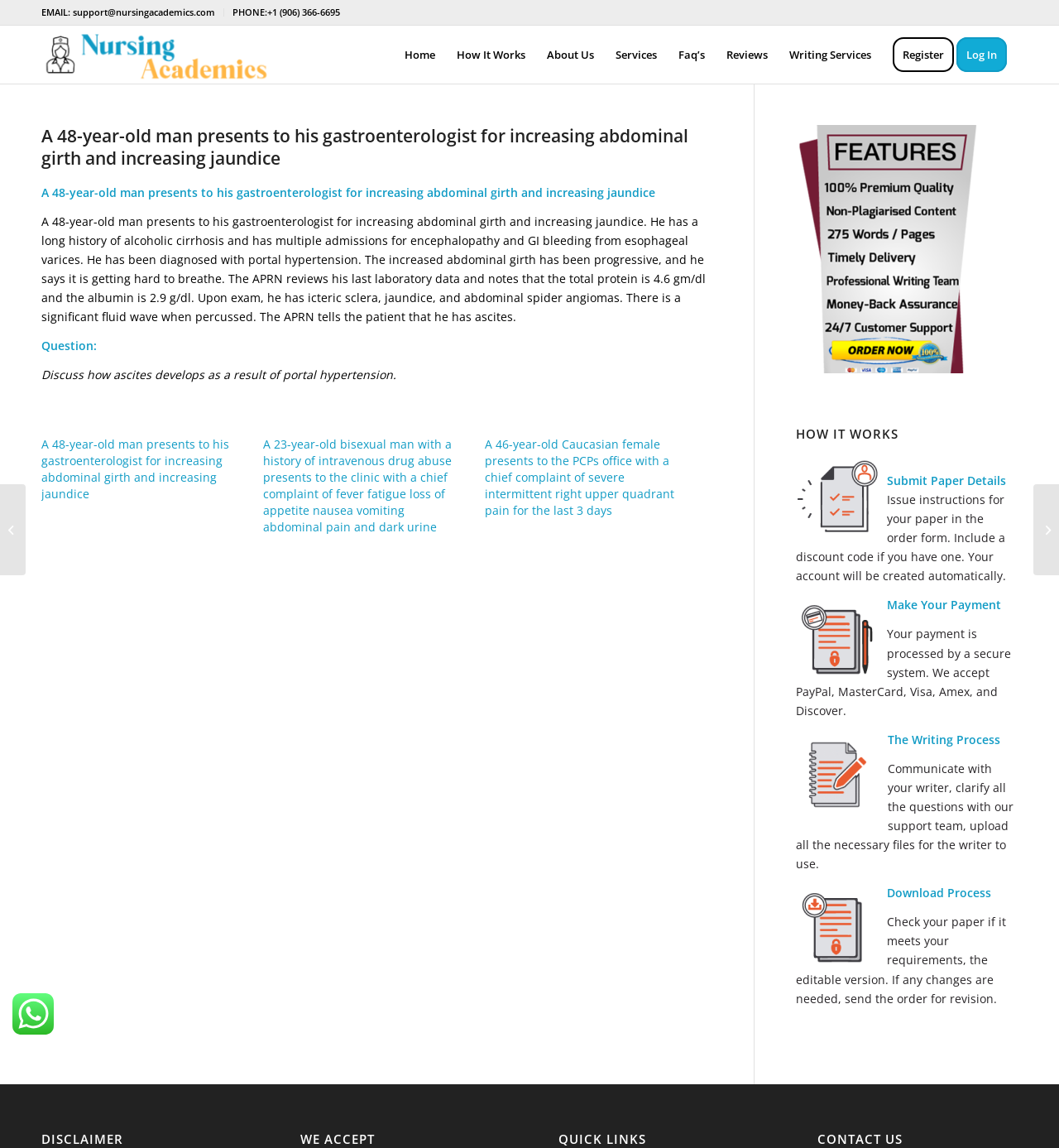How many links are there in the main menu?
Refer to the image and provide a concise answer in one word or phrase.

8